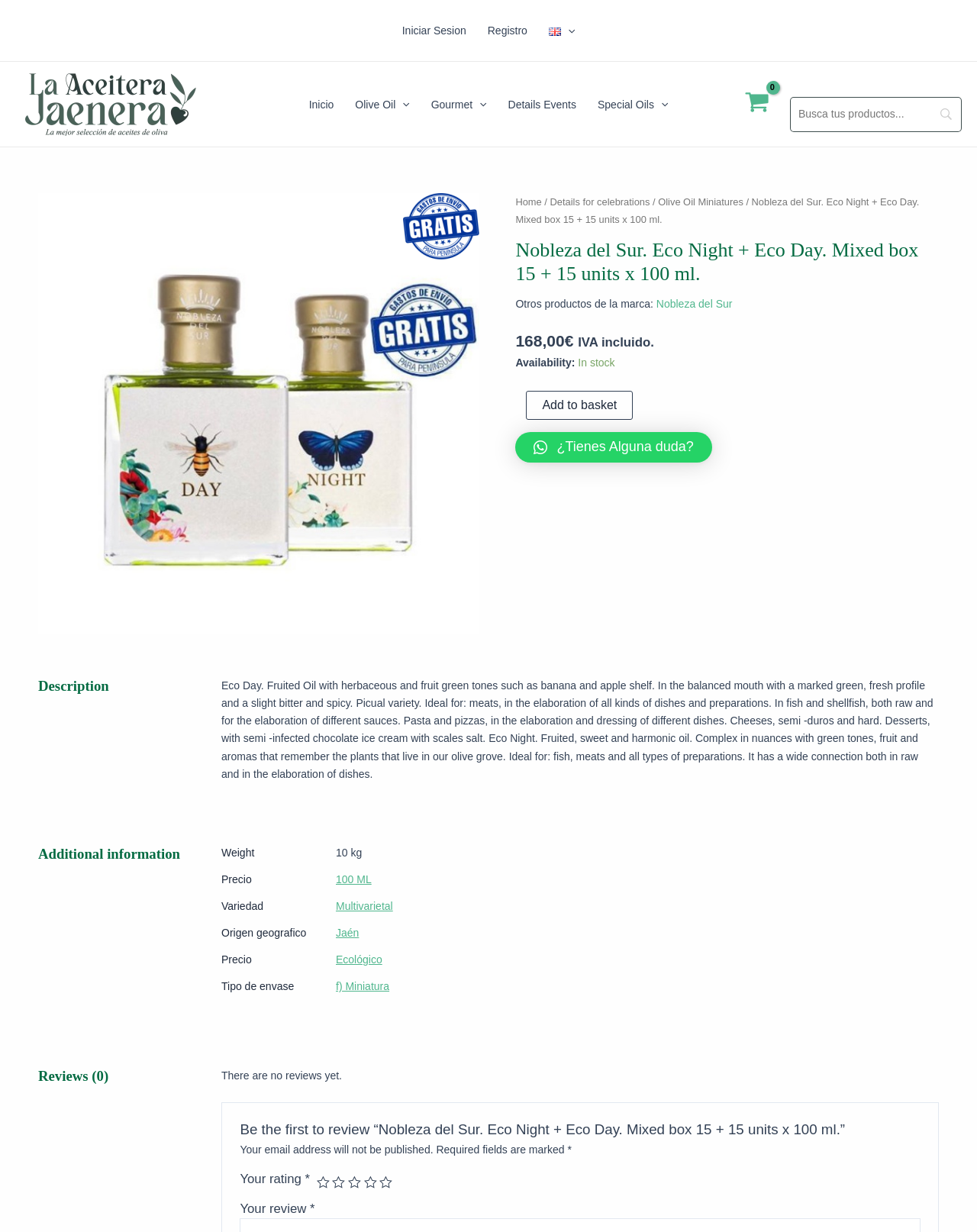Please determine the bounding box coordinates for the element that should be clicked to follow these instructions: "View product details".

[0.039, 0.157, 0.491, 0.515]